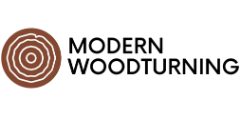Provide a short answer using a single word or phrase for the following question: 
What is the purpose of the logo?

To invite visitors